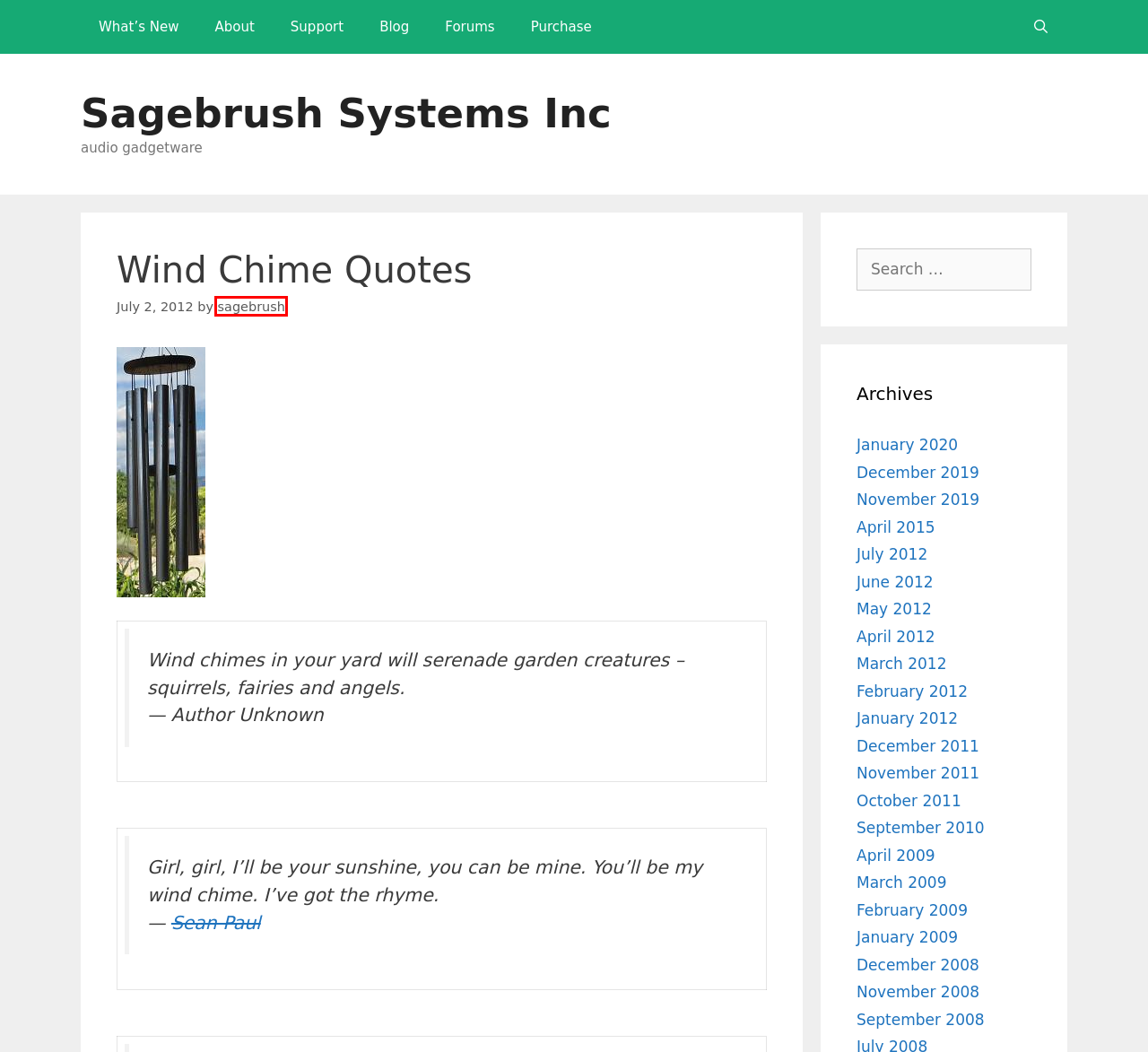Look at the screenshot of a webpage where a red rectangle bounding box is present. Choose the webpage description that best describes the new webpage after clicking the element inside the red bounding box. Here are the candidates:
A. January 2020 - Sagebrush Systems Inc
B. February 2009 - Sagebrush Systems Inc
C. May 2012 - Sagebrush Systems Inc
D. February 2012 - Sagebrush Systems Inc
E. sagebrush, Author at Sagebrush Systems Inc
F. What's New Archives - Sagebrush Systems Inc
G. January 2009 - Sagebrush Systems Inc
H. December 2008 - Sagebrush Systems Inc

E